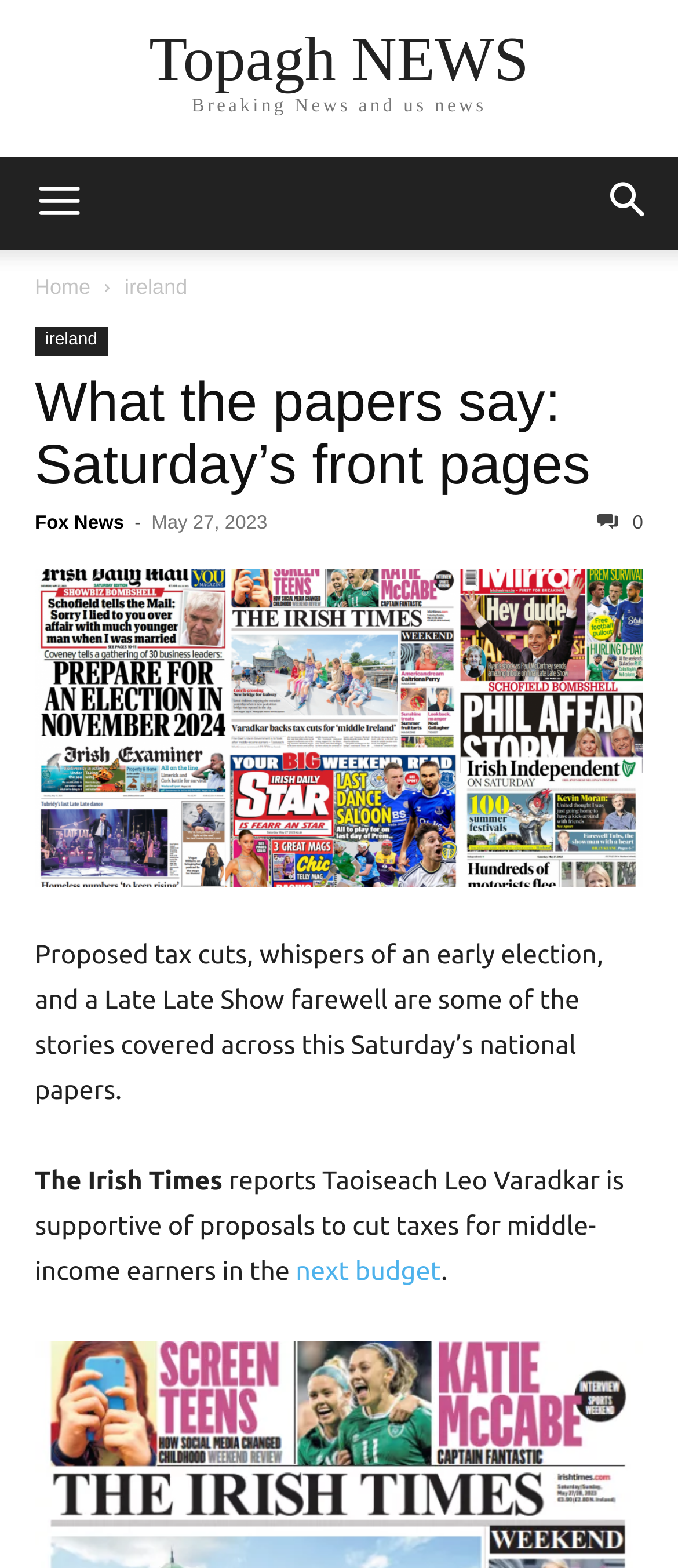Present a detailed account of what is displayed on the webpage.

This webpage is about a news article titled "What the papers say: Saturday's front pages" from Topagh NEWS. At the top left, there is a link to the "Topagh NEWS" homepage. Next to it, there is a static text "Breaking News and us news". On the top right, there are two buttons, "mobile-toggle" and "Search". Below these elements, there are three links: "Home", "ireland", and another "ireland" link indented under the second one.

The main content of the webpage is a news article with a heading "What the papers say: Saturday's front pages" at the top. Below the heading, there is a link to the same article title. On the same line, there are three more links: "Fox News", a link with an icon, and a time element showing the date "May 27, 2023". 

Below this line, there is an image related to the article. The article text starts with a summary: "Proposed tax cuts, whispers of an early election, and a Late Late Show farewell are some of the stories covered across this Saturday’s national papers." The text continues with a quote from The Irish Times, reporting on Taoiseach Leo Varadkar's support for tax cuts for middle-income earners in the next budget. There is a link to "next budget" within the quote.